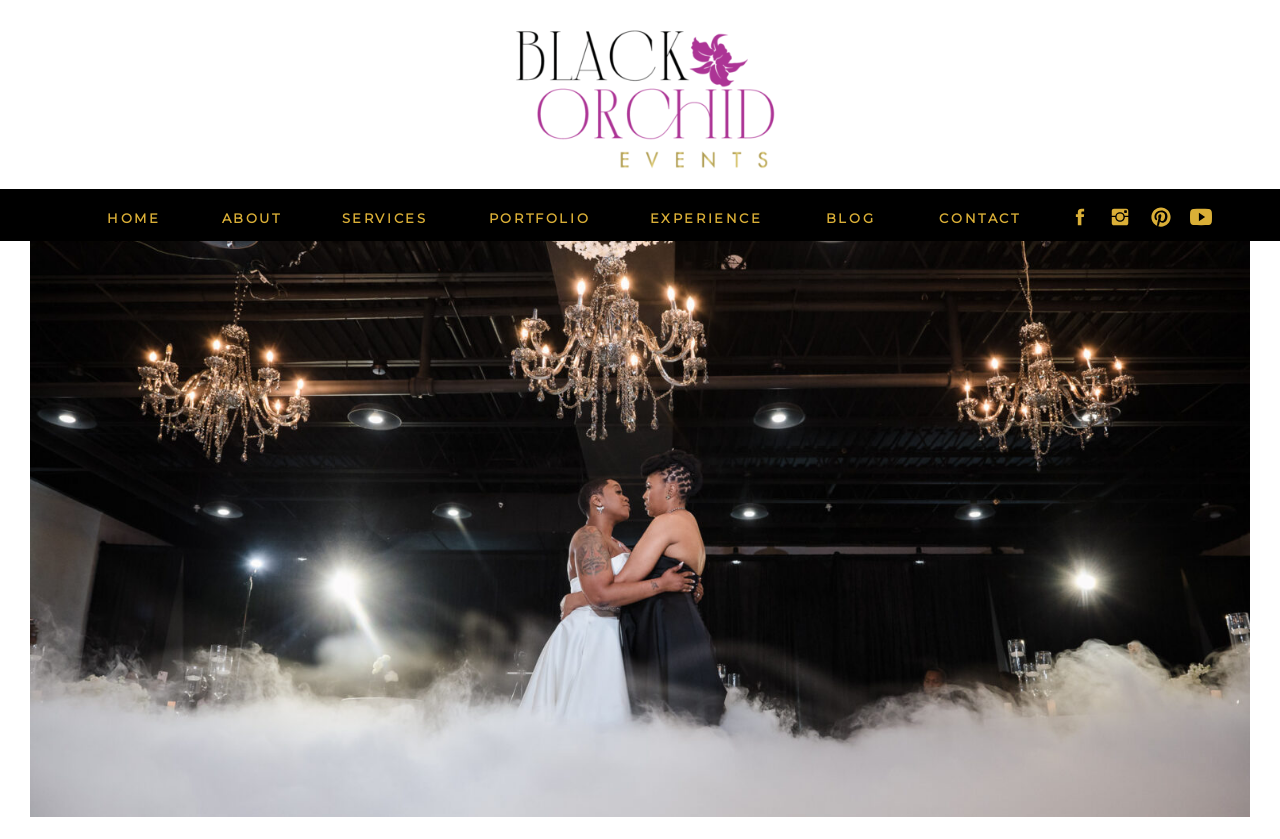Provide the bounding box coordinates of the UI element that matches the description: "home".

[0.08, 0.247, 0.13, 0.269]